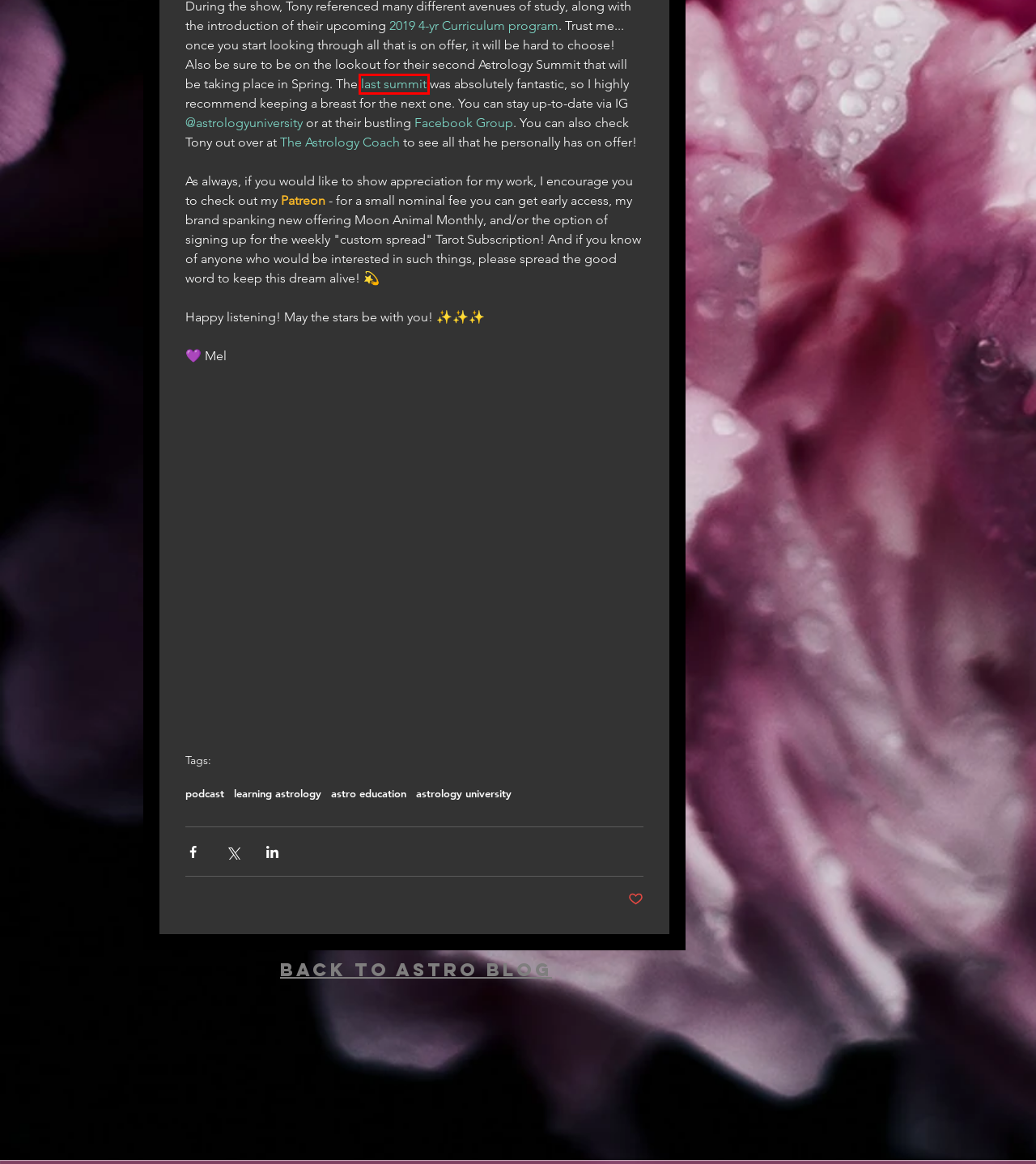Provided is a screenshot of a webpage with a red bounding box around an element. Select the most accurate webpage description for the page that appears after clicking the highlighted element. Here are the candidates:
A. astrology university | energeticprinciples2
B. Programs of Study at Astrology University
C. learning astrology | energeticprinciples2
D. Energetic Principles | Astrology & Tarot Services
E. Astrology Destiny and Life Purpose Summit
F. New Moon in Gemini - Bathing In Mercurial Waters 💦
G. astro education | energeticprinciples2
H. podcast | energeticprinciples2

E